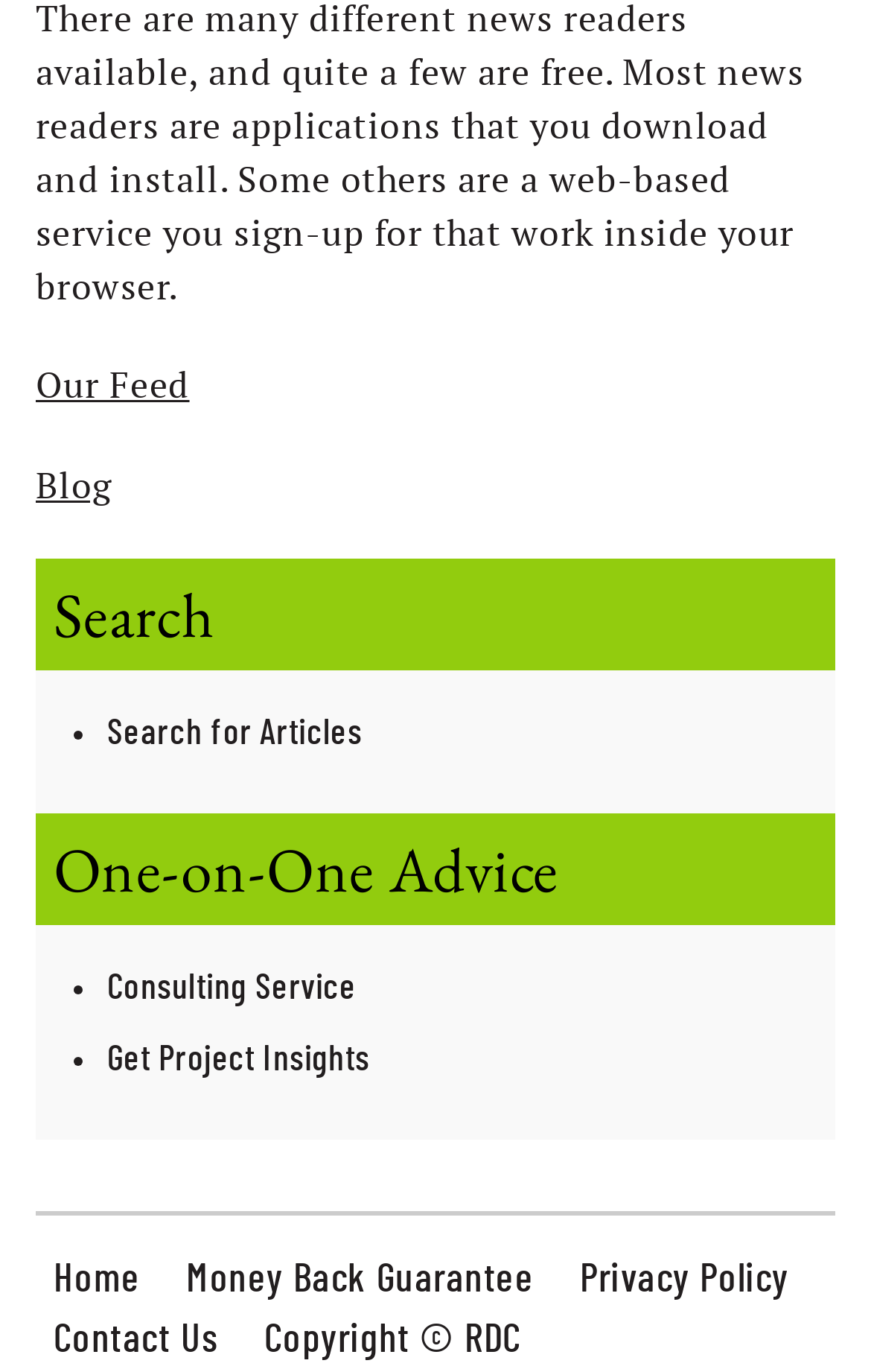What is the last link in the footer menu?
Please analyze the image and answer the question with as much detail as possible.

The last link in the footer menu is 'Contact Us' because it is the last element under the heading 'Footer menu' with a type of 'link' and has a bounding box coordinate that indicates its vertical position.